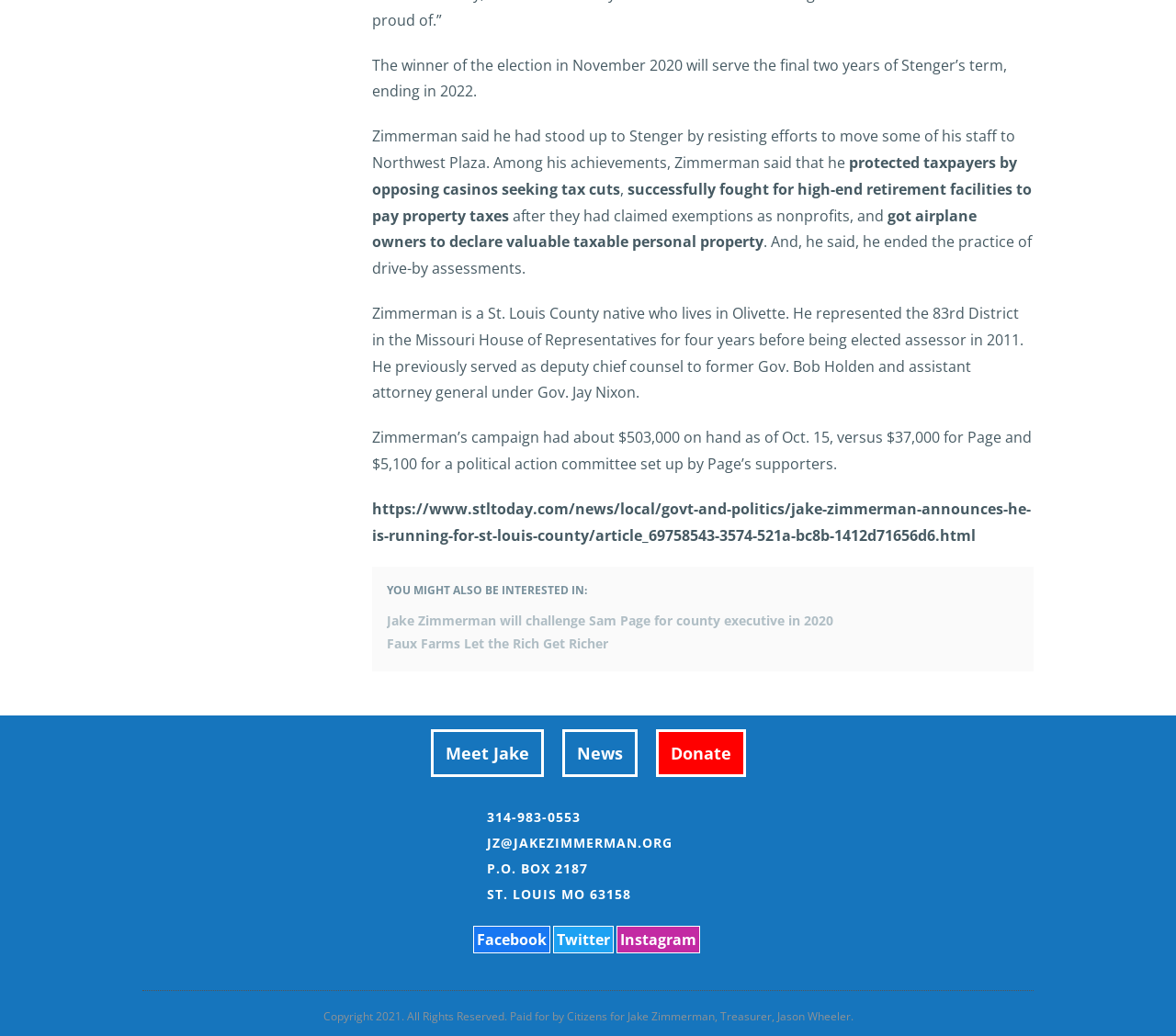What is the phone number listed on the webpage? Please answer the question using a single word or phrase based on the image.

314-983-0553